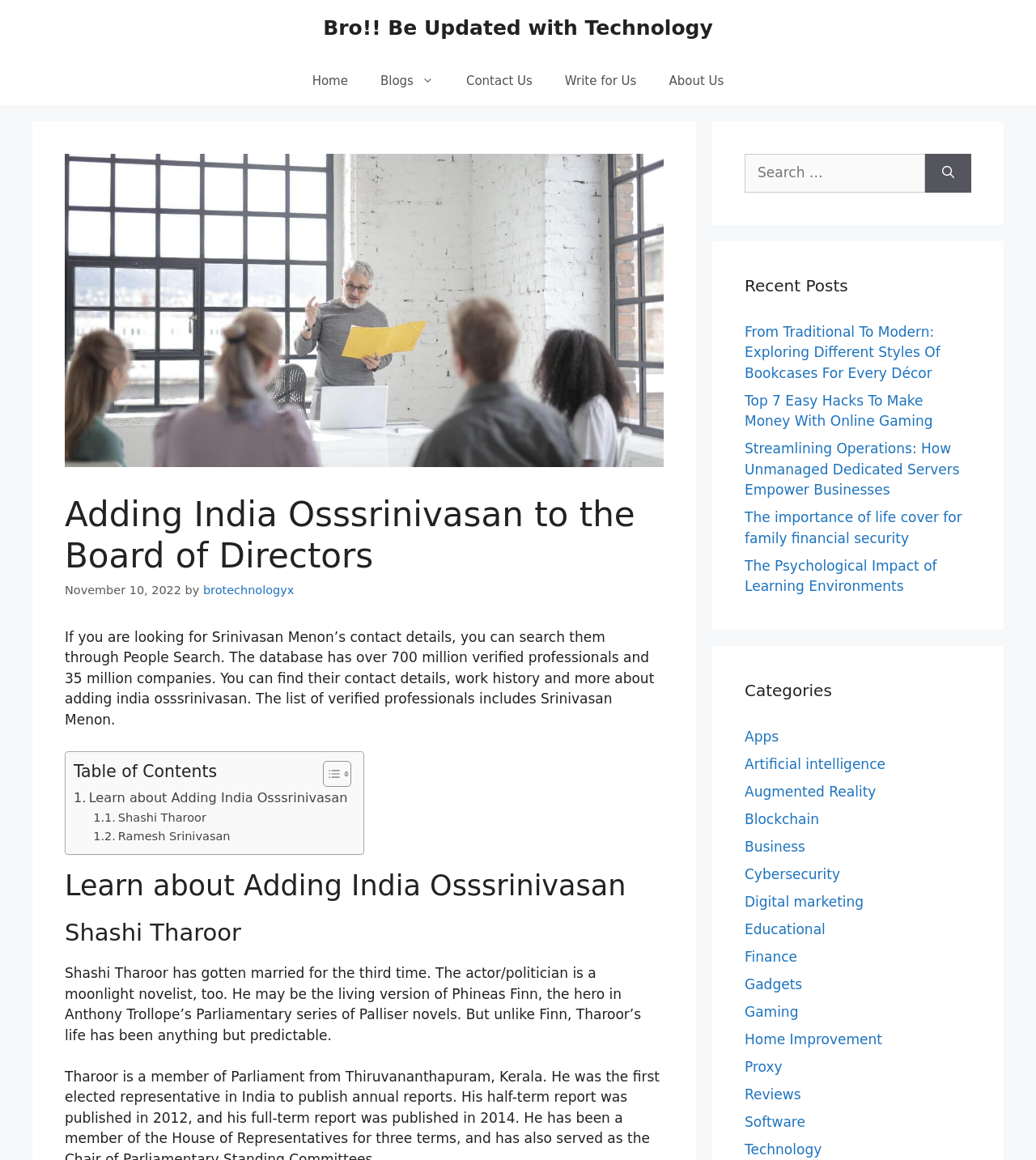Use a single word or phrase to answer this question: 
What is the name of the person being added to the Board of Directors?

India Osssrinivasan